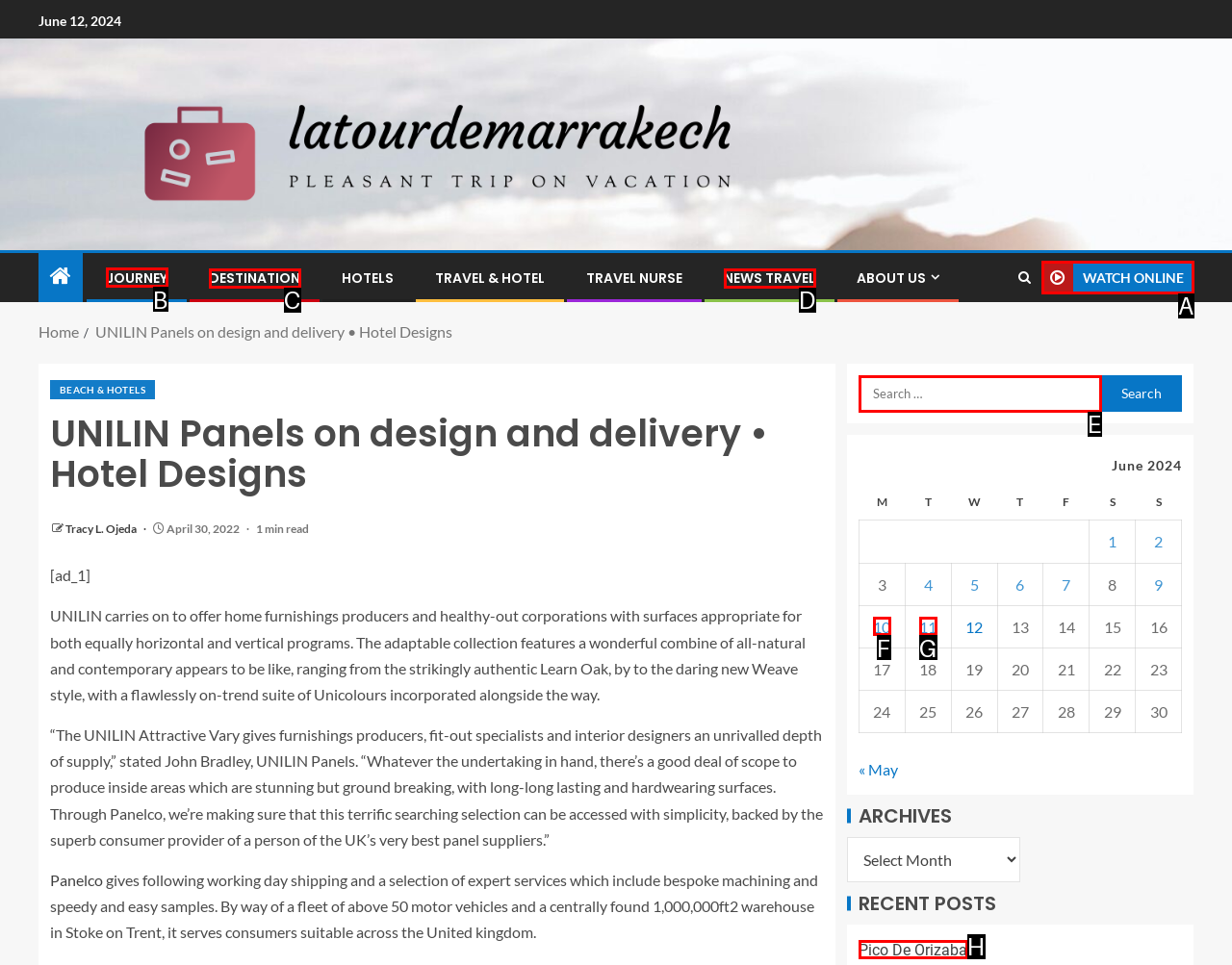Identify which HTML element to click to fulfill the following task: Click on the 'JOURNEY' link. Provide your response using the letter of the correct choice.

B